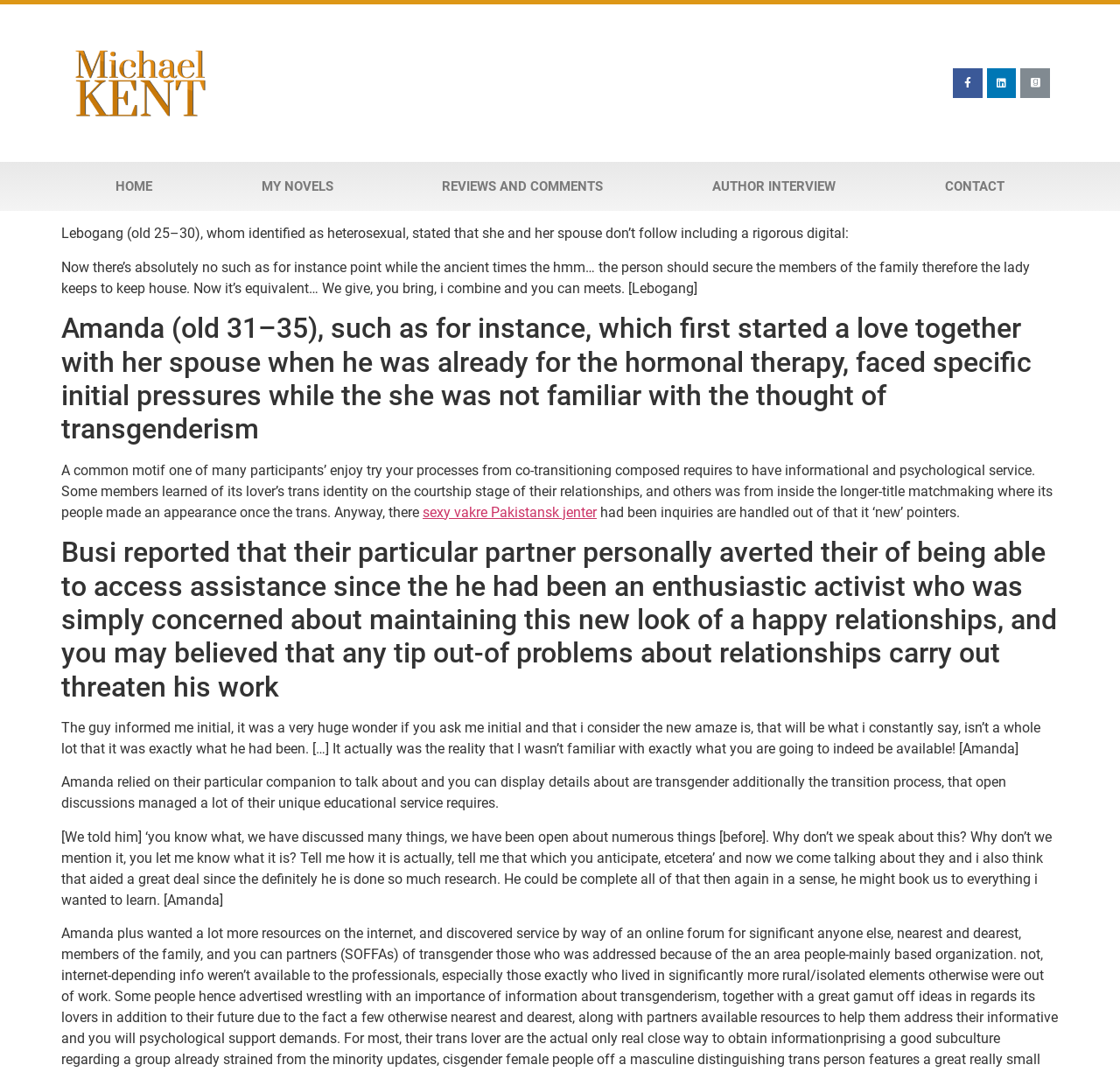Based on what you see in the screenshot, provide a thorough answer to this question: How many years has Amanda been writing songs?

The answer can be found by analyzing the text in the StaticText element with the text '[We told him] ‘you know what, we have discussed many things, we have been open about numerous things [before]. Why don’t we speak about this? Why don’t we mention it, you let me know what it is? Tell me how it is actually, tell me that which you anticipate, etcetera’ and now we come talking about they and i think that aided a great deal since the definitely he is done so much research.' and relating it to the text in another StaticText element with the text 'Since 10 years I have written more than 500 songs paroles and music and since 20 years I have composed more than 6000 instrumental pieces'.